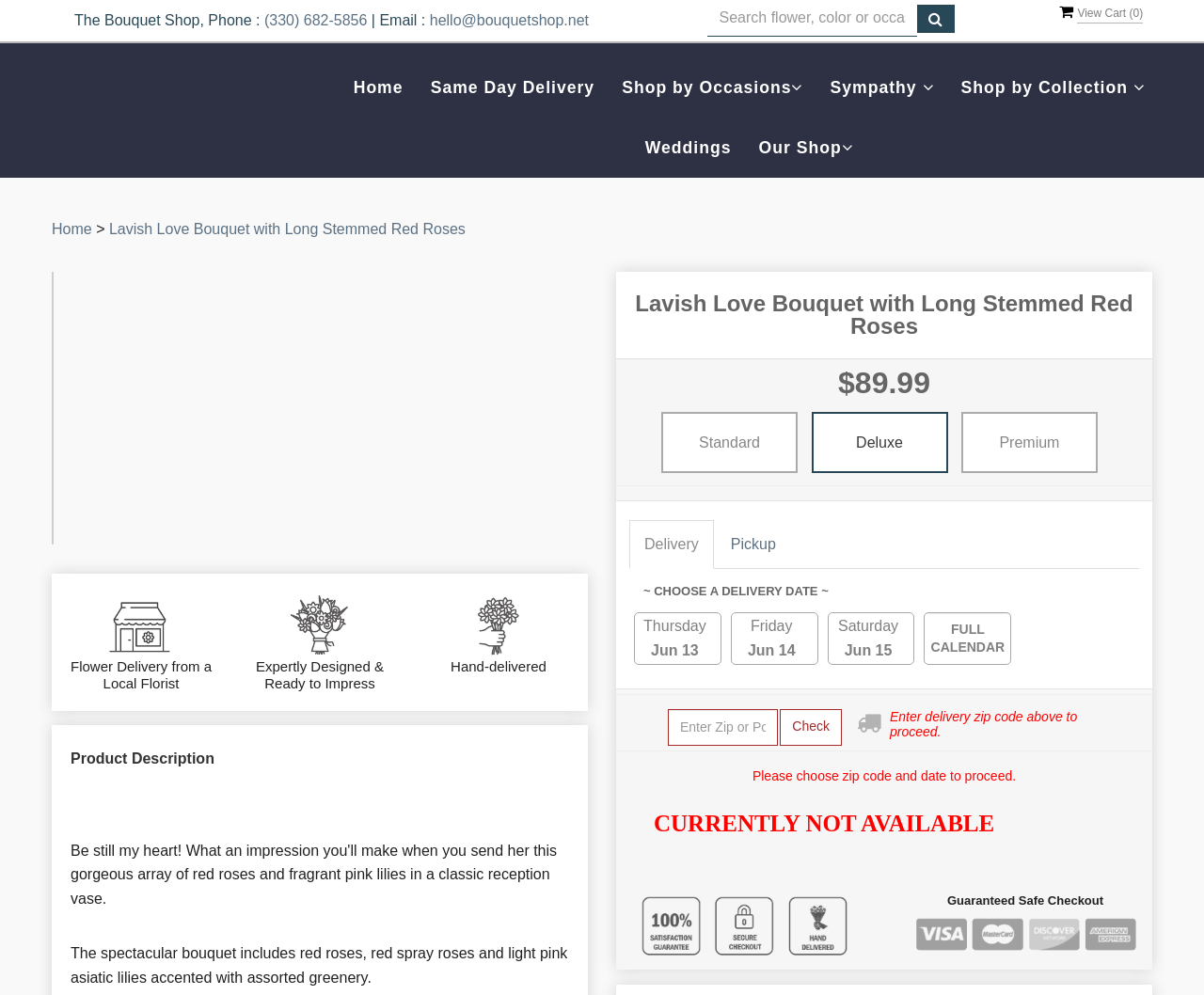Find the bounding box coordinates of the clickable area required to complete the following action: "View the product description".

[0.059, 0.745, 0.473, 0.773]